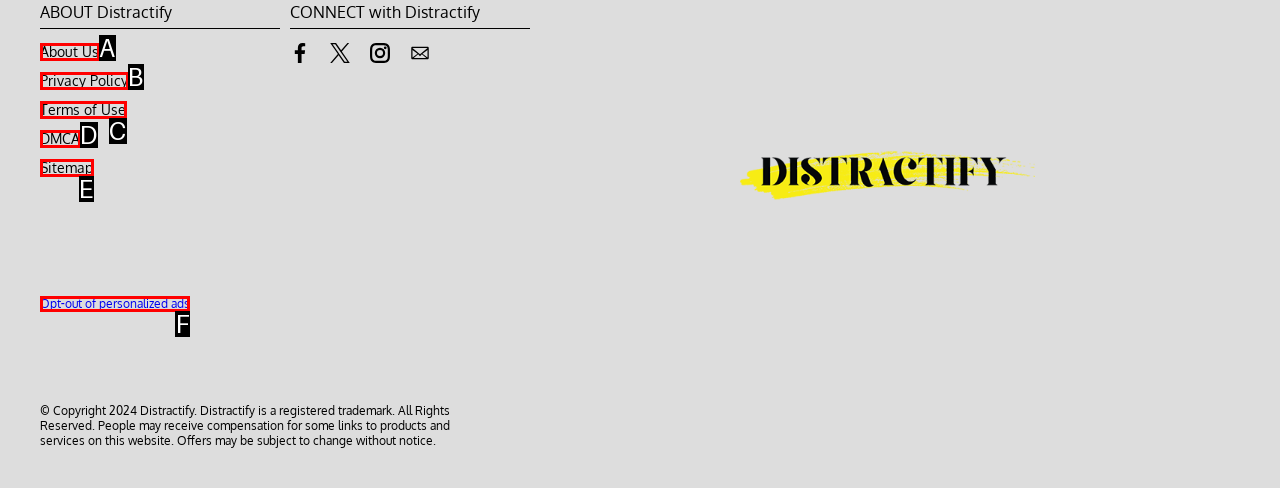Given the description: Terms of Use, choose the HTML element that matches it. Indicate your answer with the letter of the option.

C